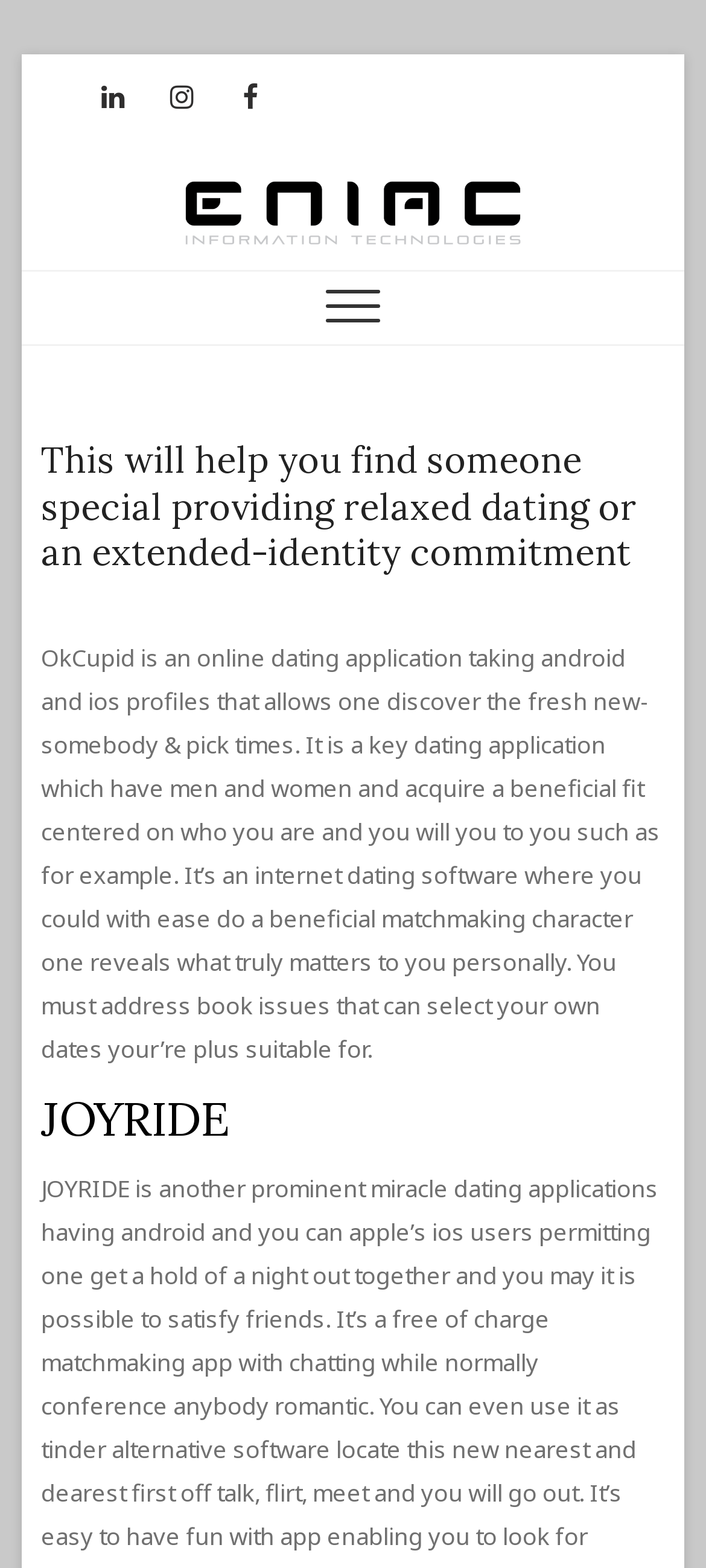Please provide the bounding box coordinates for the UI element as described: "parent_node: Eniac Teknoloji". The coordinates must be four floats between 0 and 1, represented as [left, top, right, bottom].

[0.192, 0.11, 0.808, 0.161]